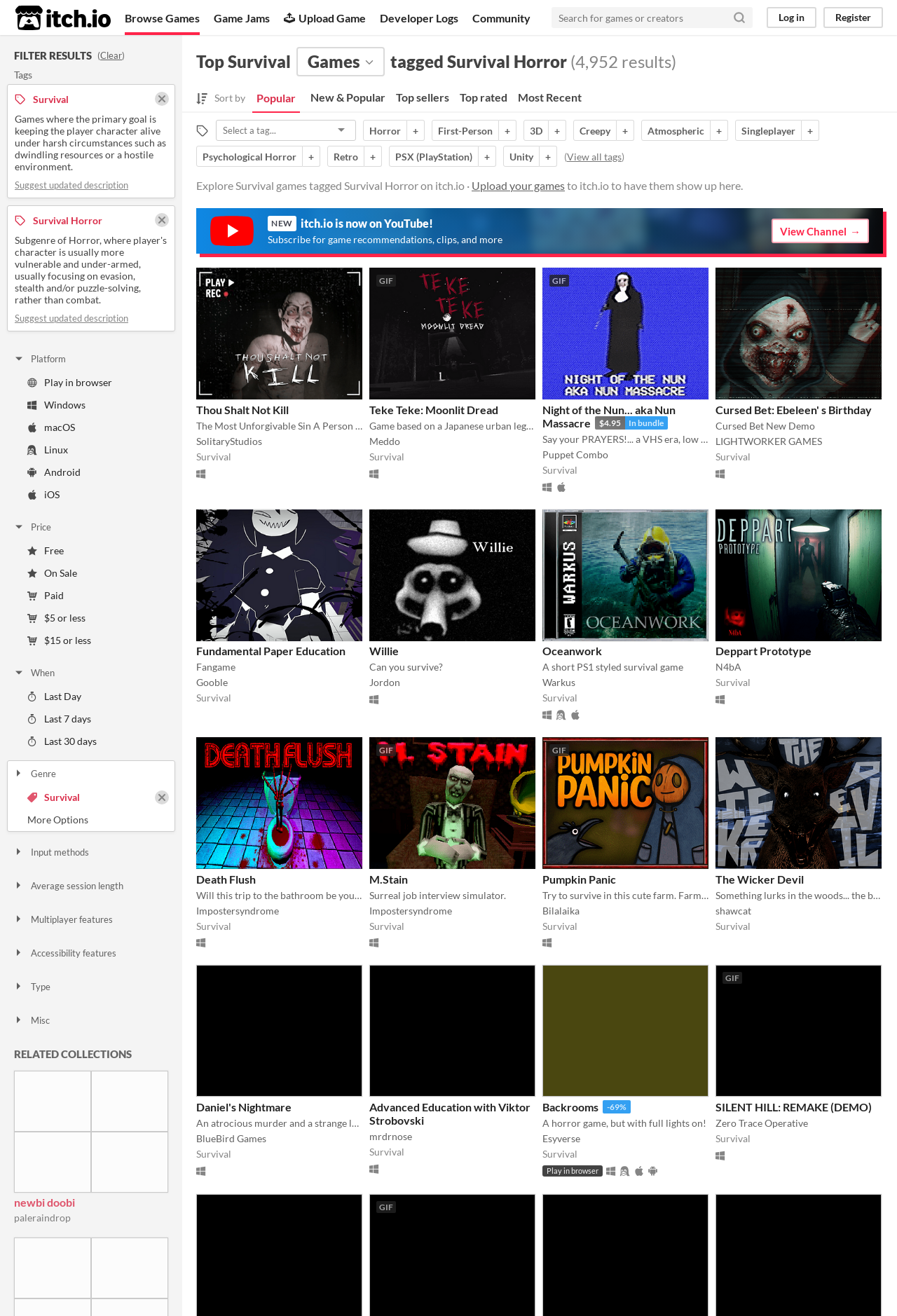How can users search for games or creators?
Answer the question with a single word or phrase derived from the image.

Using the search textbox